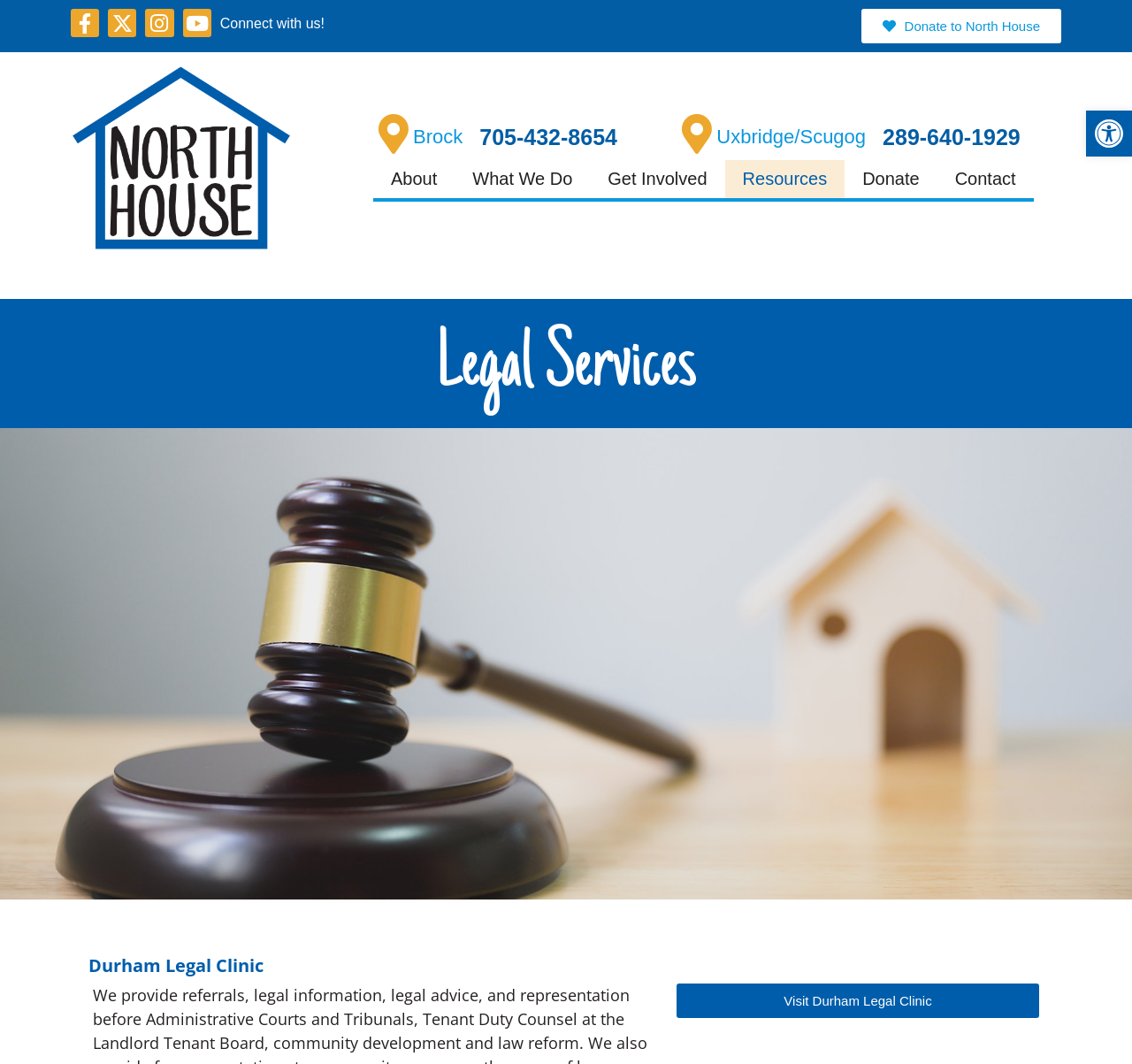Please answer the following query using a single word or phrase: 
What is the phone number for Brock?

705-432-8654